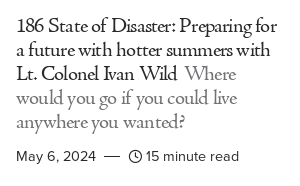Analyze the image and answer the question with as much detail as possible: 
On what date was the article published?

The publication date of the article is mentioned in the image, which is May 6, 2024, indicating when the article was published.